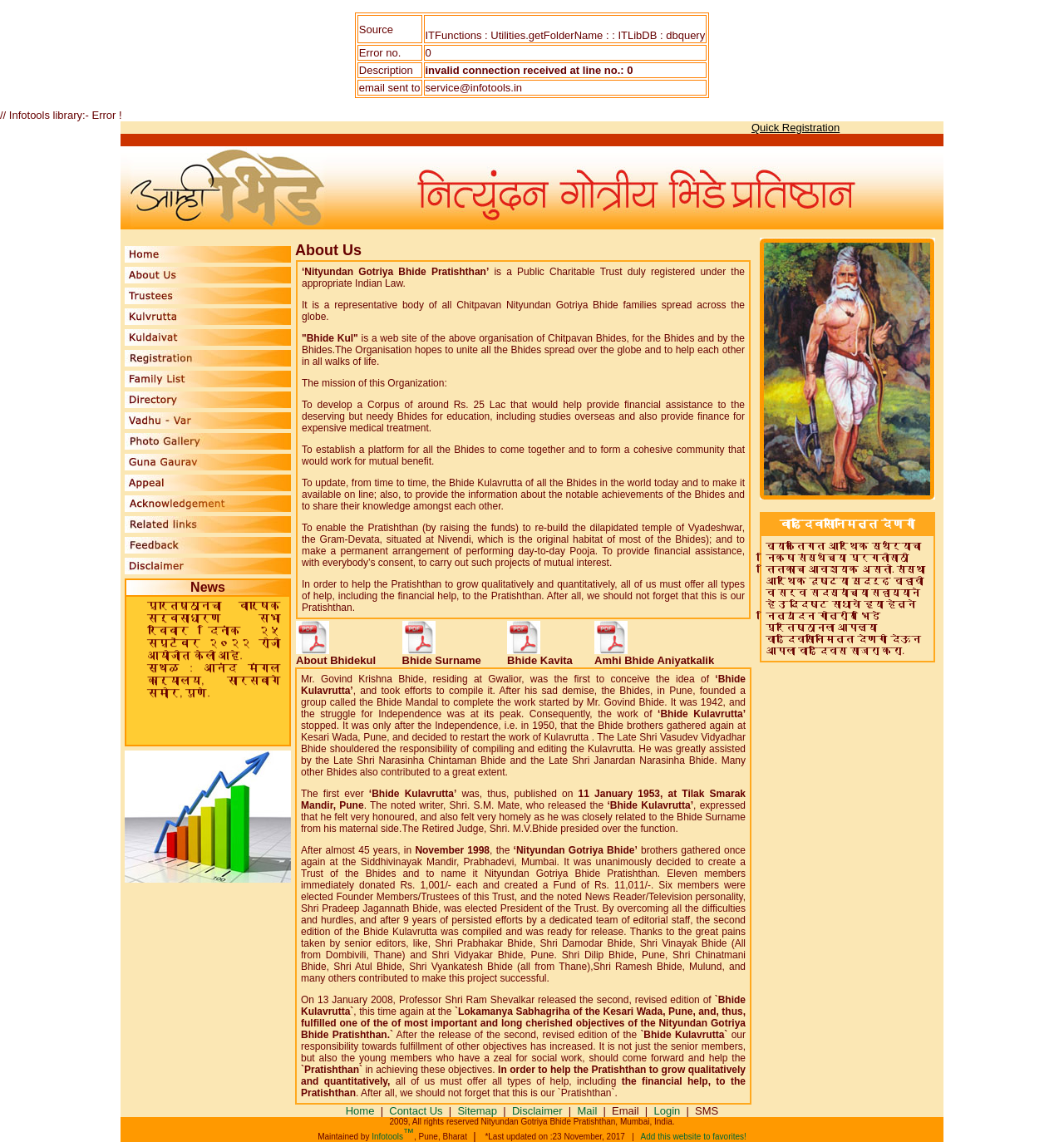How many rows are in the table?
Using the details from the image, give an elaborate explanation to answer the question.

The table has 4 rows, each with two columns, and the rows are labeled 'Source', 'Error no.', 'Description', and 'email sent to'.